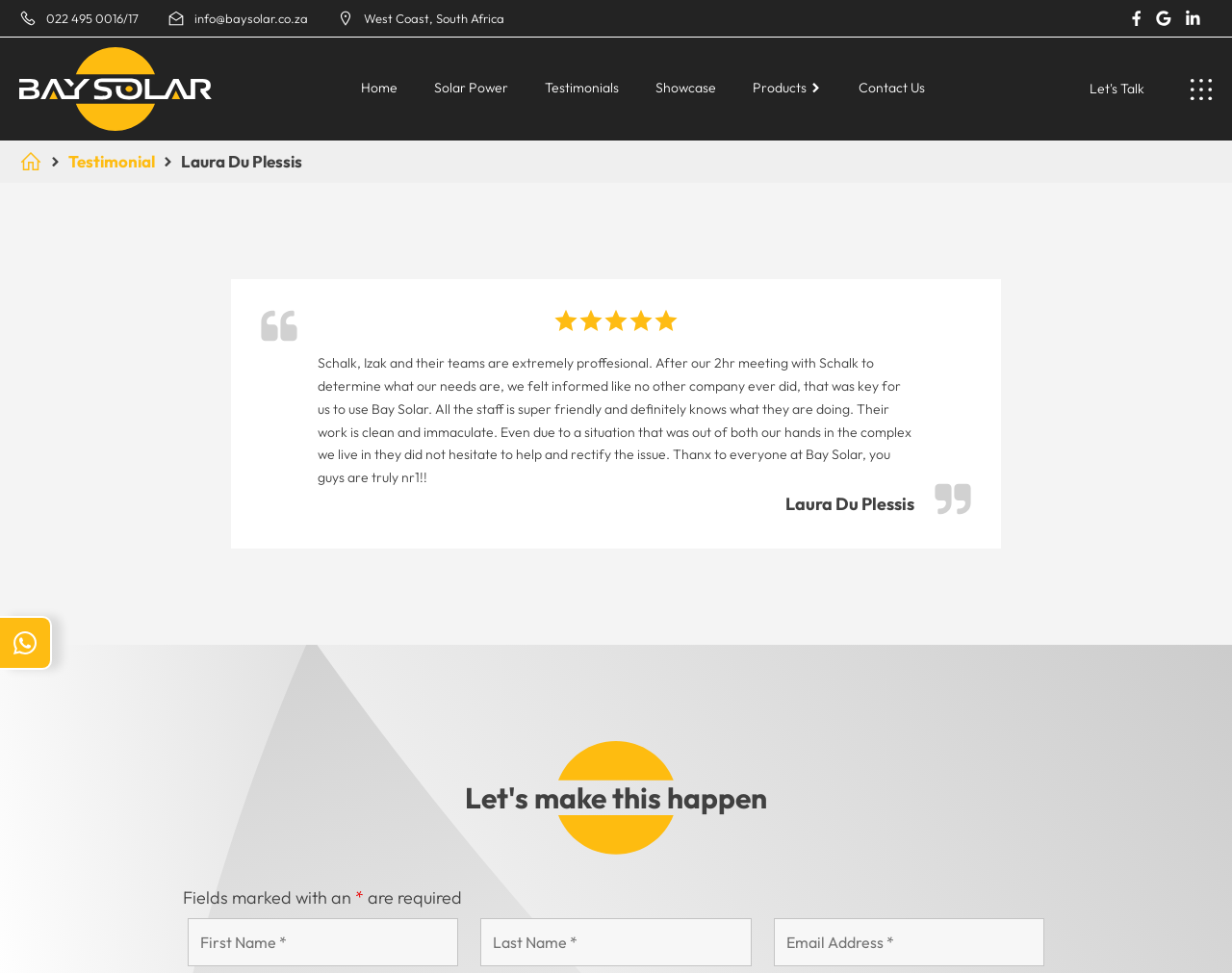Based on the element description Contact Us, identify the bounding box coordinates for the UI element. The coordinates should be in the format (top-left x, top-left y, bottom-right x, bottom-right y) and within the 0 to 1 range.

[0.684, 0.071, 0.763, 0.112]